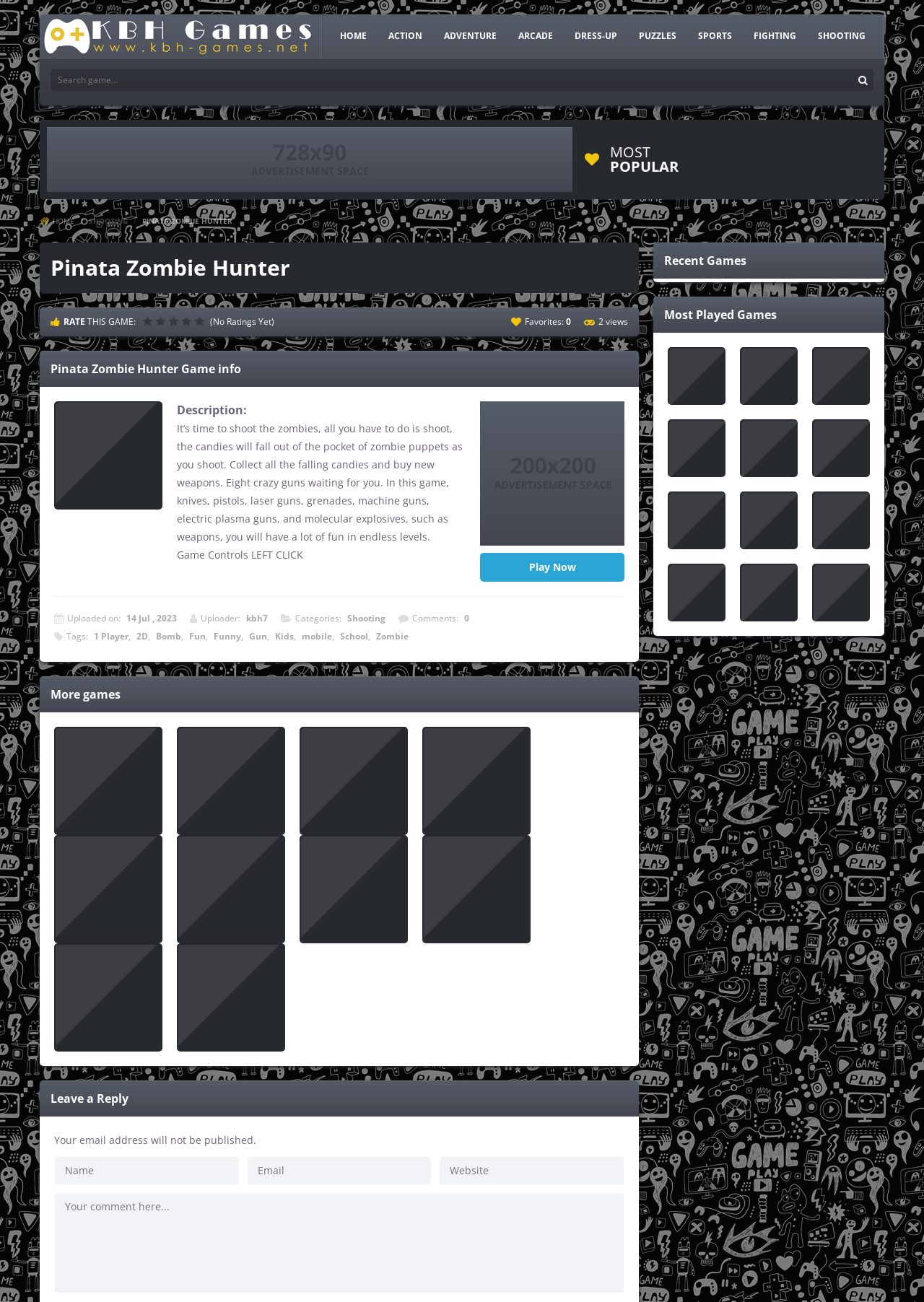Provide a short answer to the following question with just one word or phrase: How many game categories are available?

8